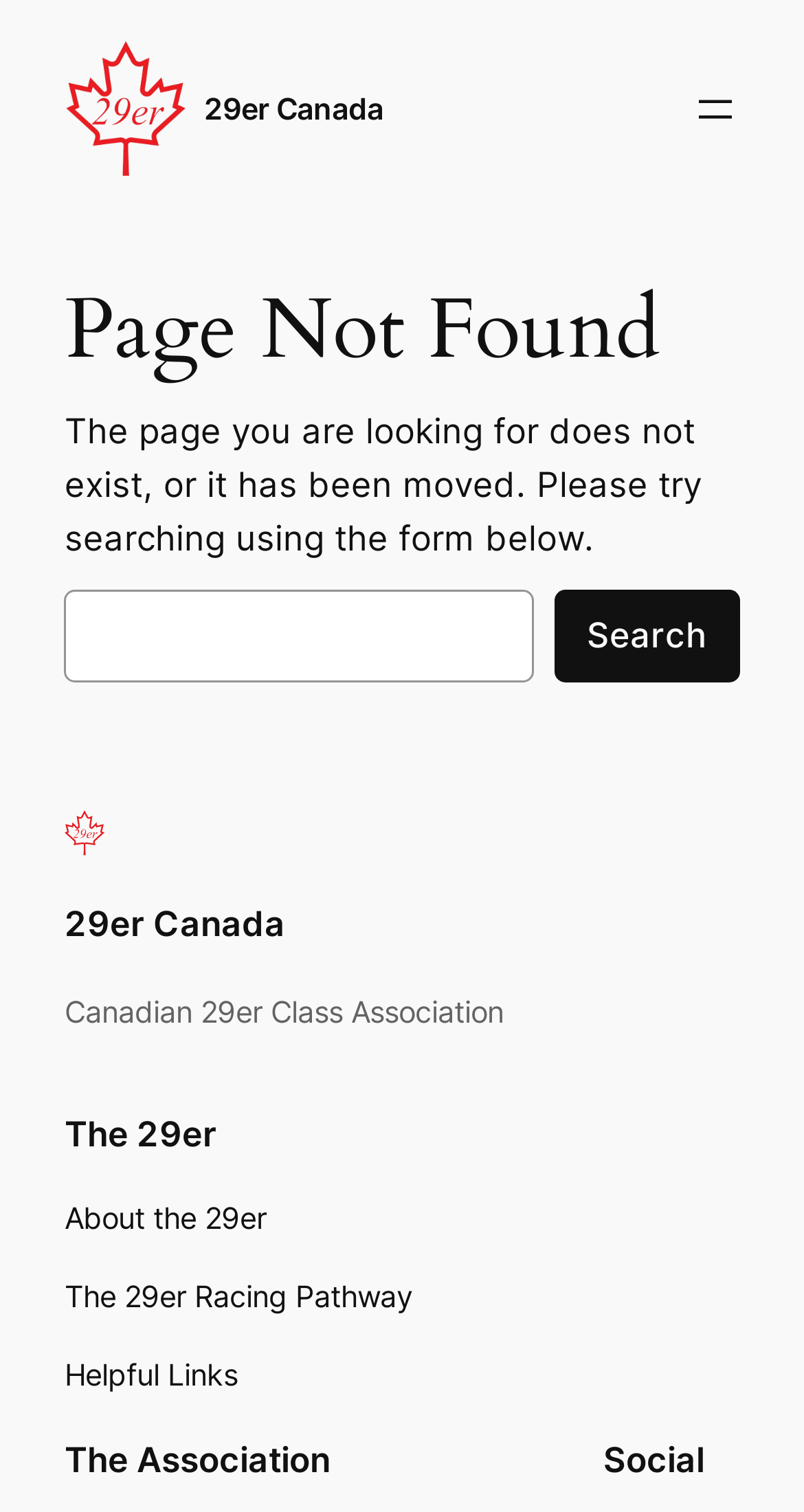Predict the bounding box of the UI element based on this description: "Search".

[0.689, 0.39, 0.92, 0.451]